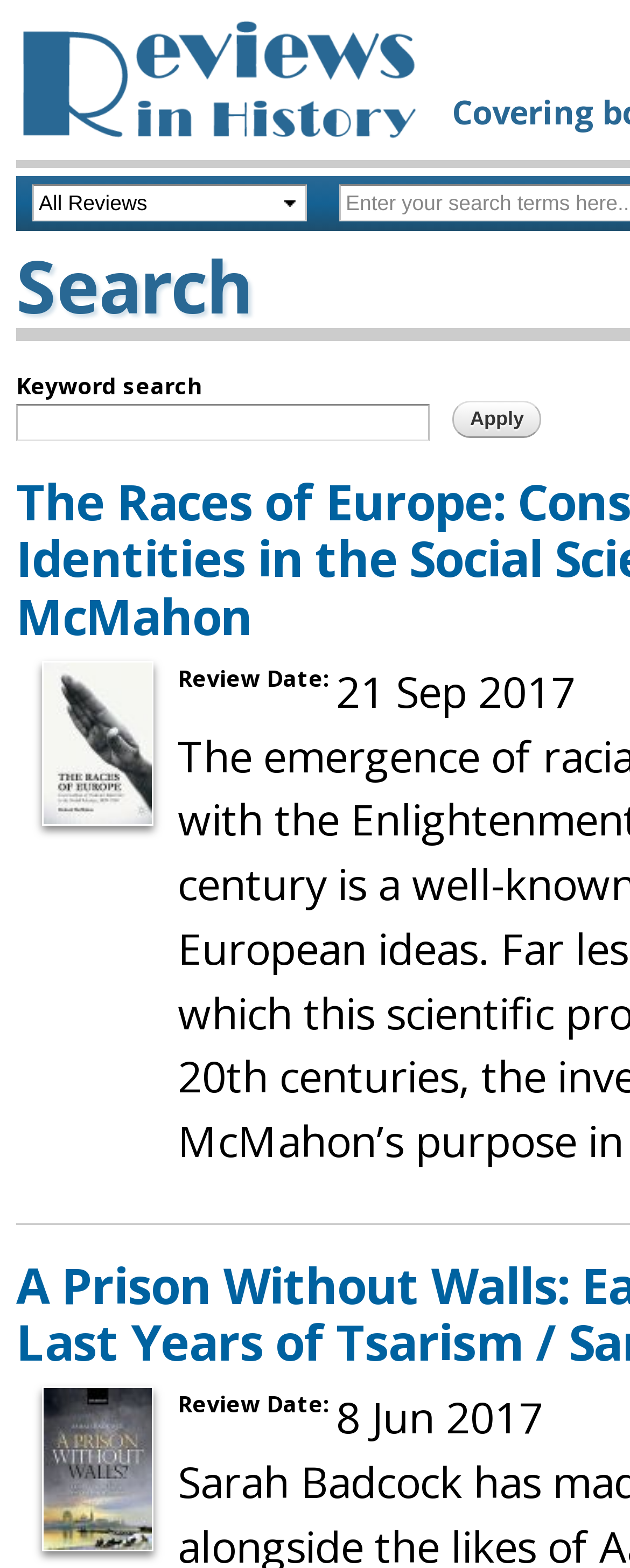Please provide a one-word or short phrase answer to the question:
What is the function of the 'Apply' button?

Apply search filters